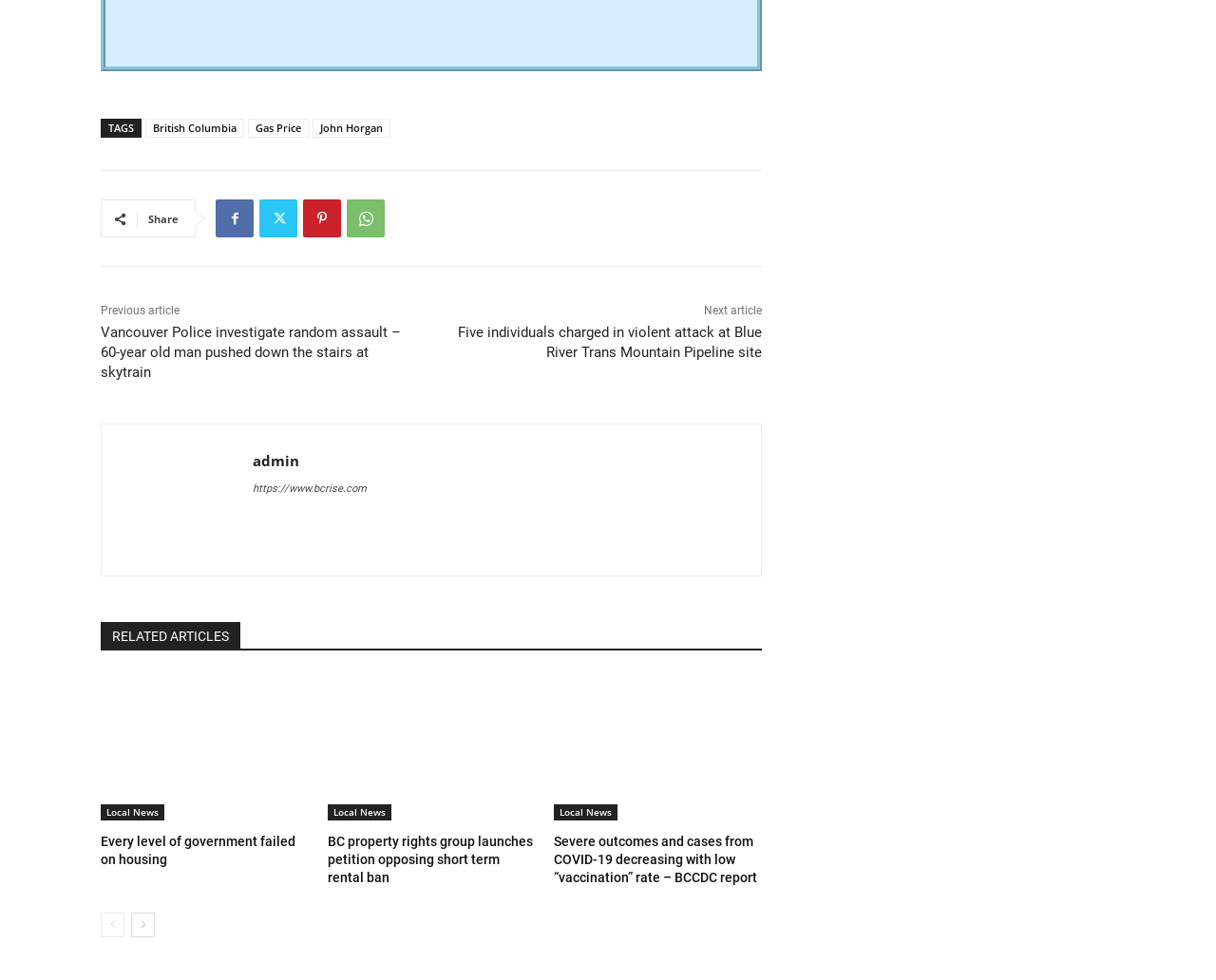Identify the bounding box coordinates of the specific part of the webpage to click to complete this instruction: "Go to the next page".

[0.108, 0.928, 0.127, 0.953]